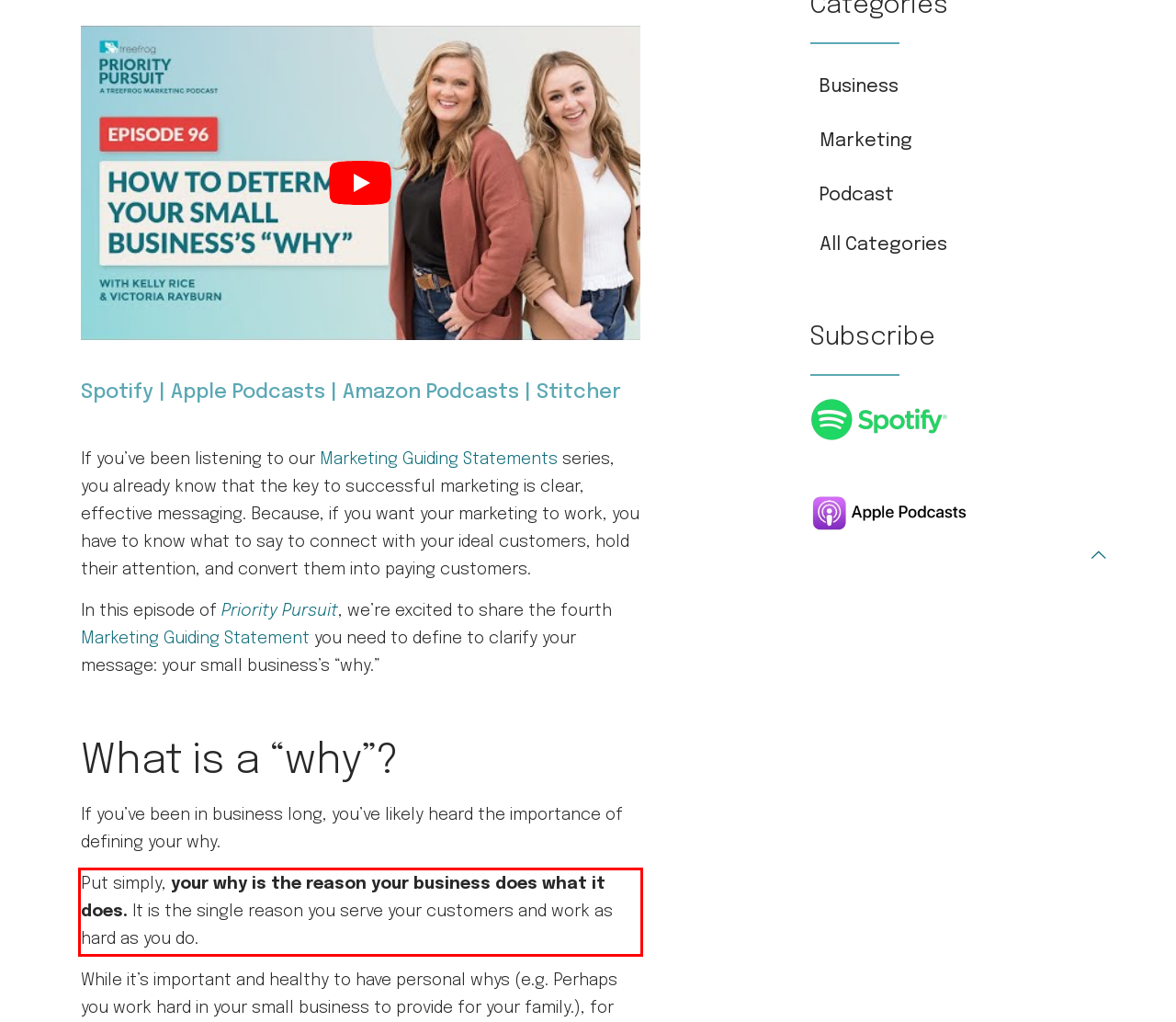Please perform OCR on the UI element surrounded by the red bounding box in the given webpage screenshot and extract its text content.

Put simply, your why is the reason your business does what it does. It is the single reason you serve your customers and work as hard as you do.